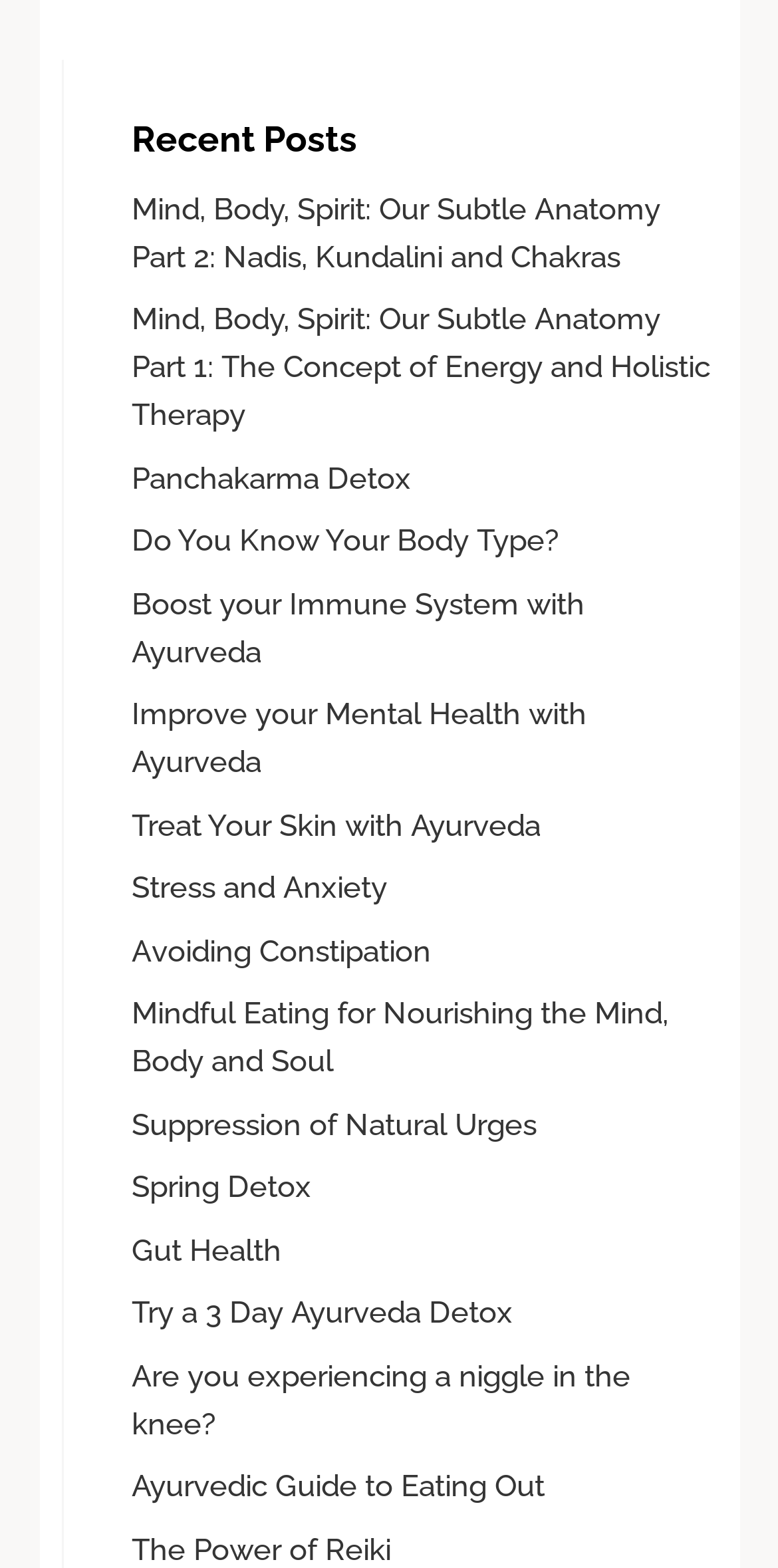Locate the bounding box coordinates of the segment that needs to be clicked to meet this instruction: "Explore the article on Boost your Immune System with Ayurveda".

[0.169, 0.374, 0.751, 0.427]